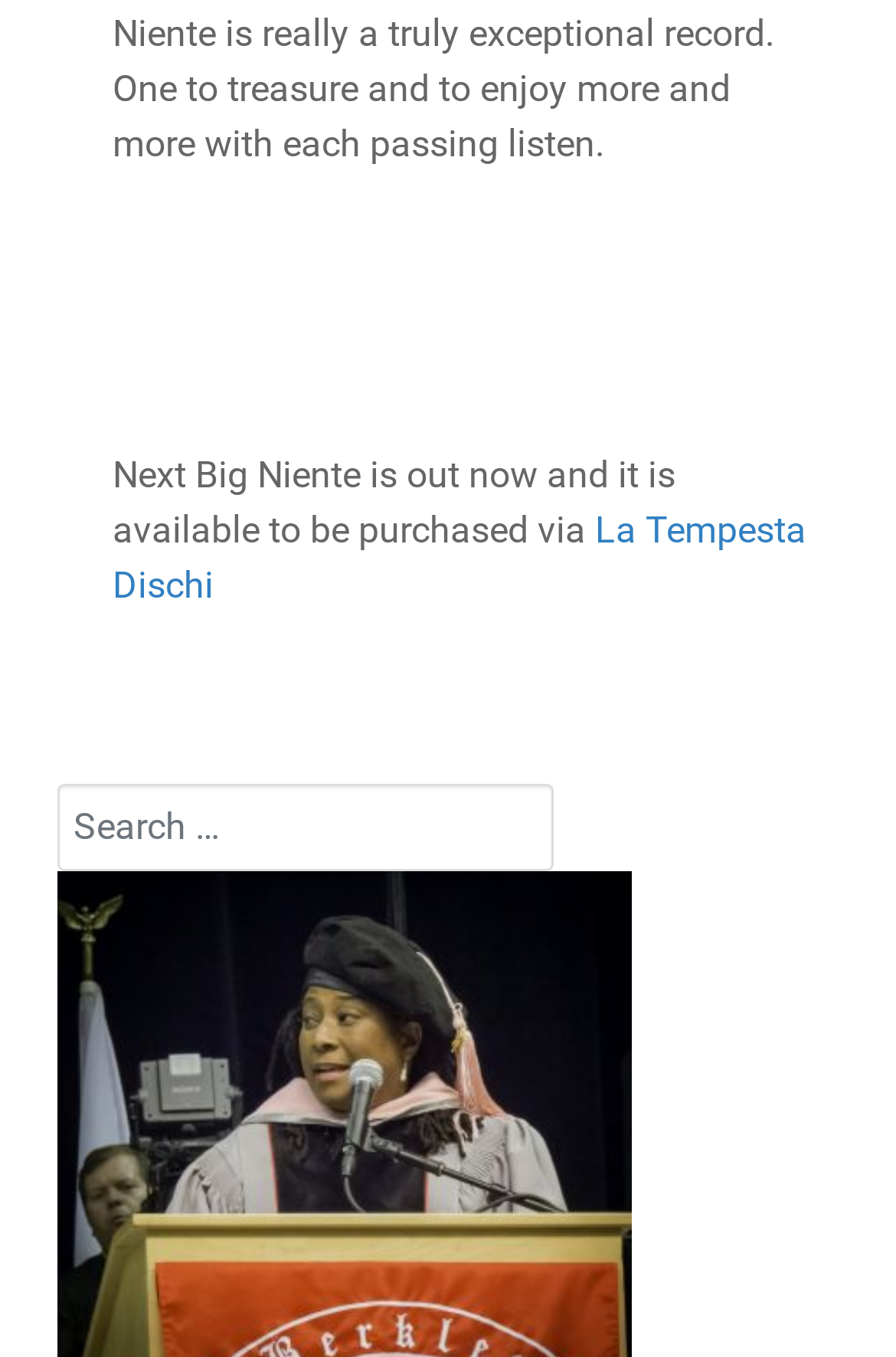Find the bounding box coordinates for the HTML element described as: "La Tempesta Dischi". The coordinates should consist of four float values between 0 and 1, i.e., [left, top, right, bottom].

[0.126, 0.375, 0.9, 0.447]